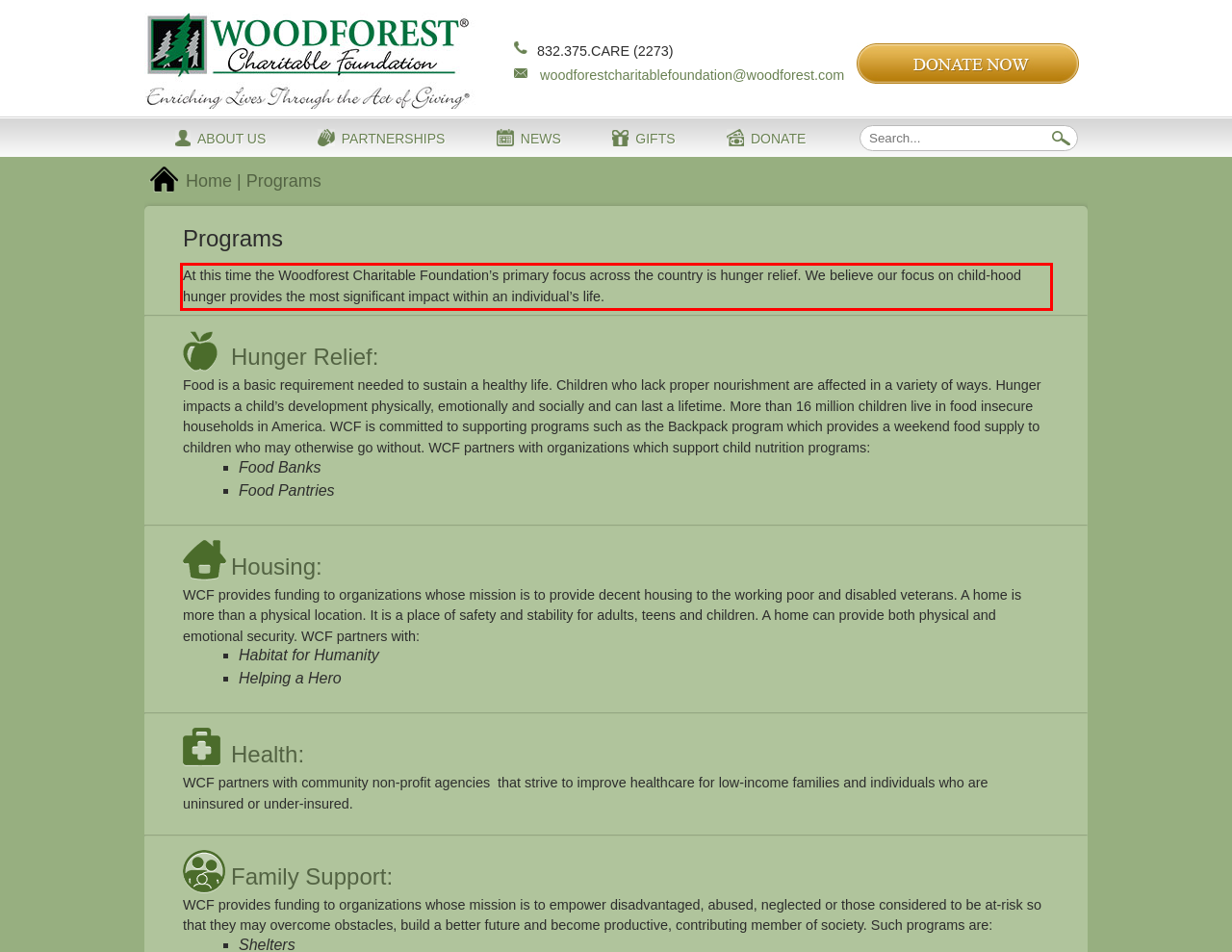You are given a webpage screenshot with a red bounding box around a UI element. Extract and generate the text inside this red bounding box.

At this time the Woodforest Charitable Foundation’s primary focus across the country is hunger relief. We believe our focus on child-hood hunger provides the most significant impact within an individual’s life.